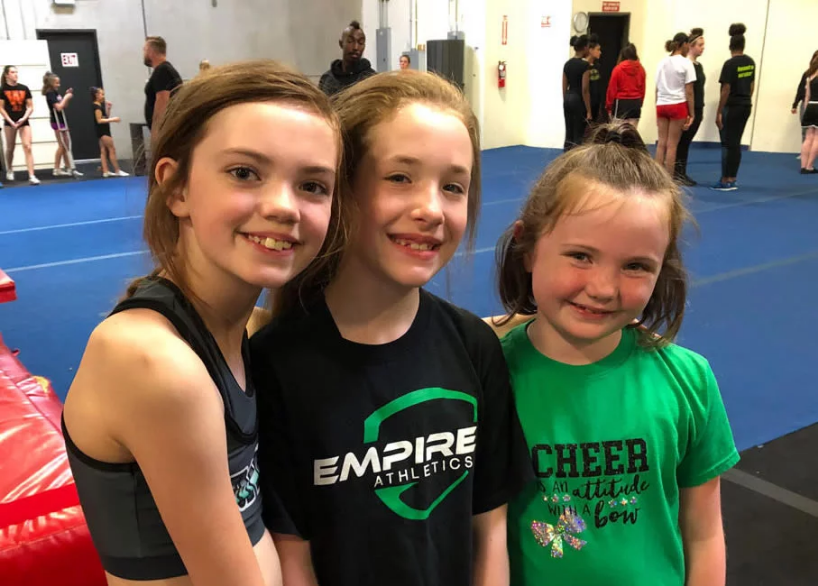What is the color of the gym floor?
Refer to the image and offer an in-depth and detailed answer to the question.

Behind the three cheerleaders, other athletes are training on the blue gym floor, highlighting an energetic and supportive environment dedicated to cheerleading.